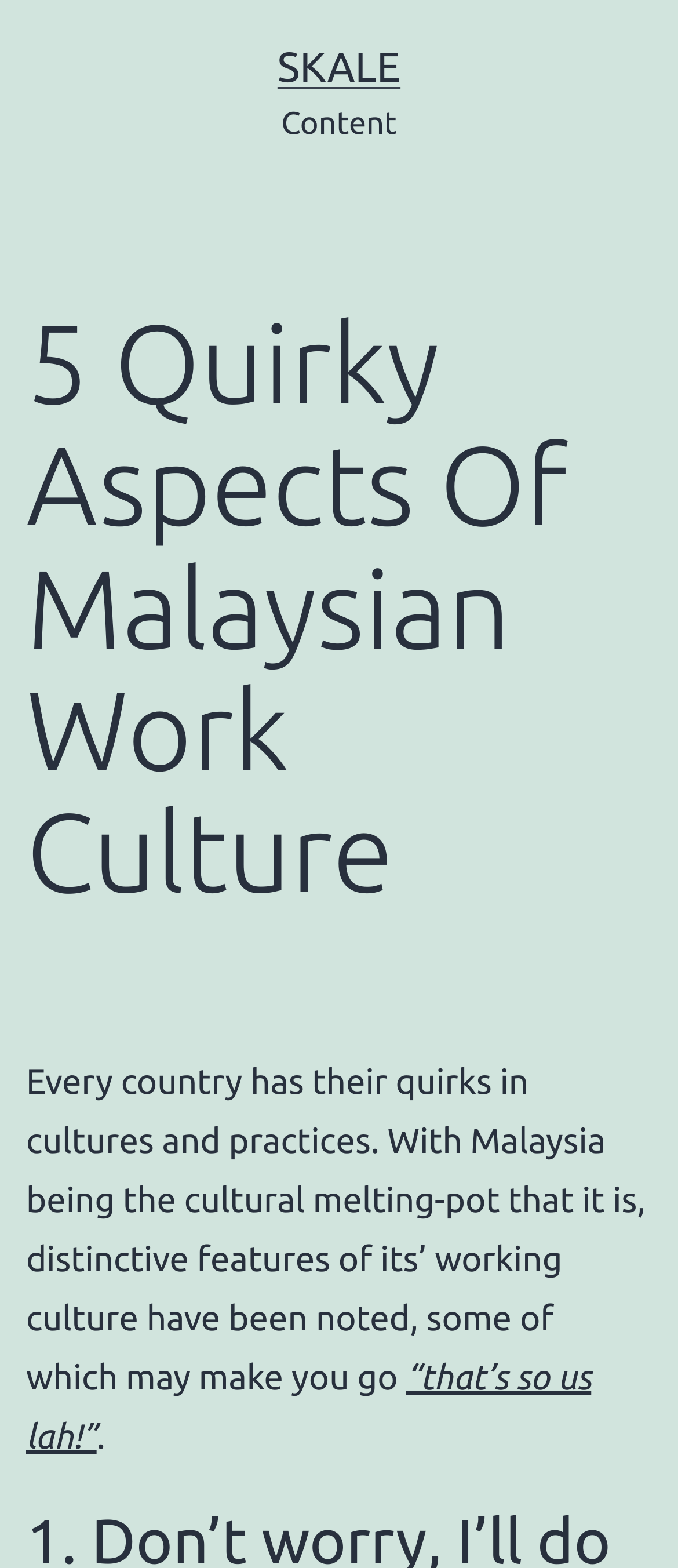Extract the main title from the webpage and generate its text.

5 Quirky Aspects Of Malaysian Work Culture